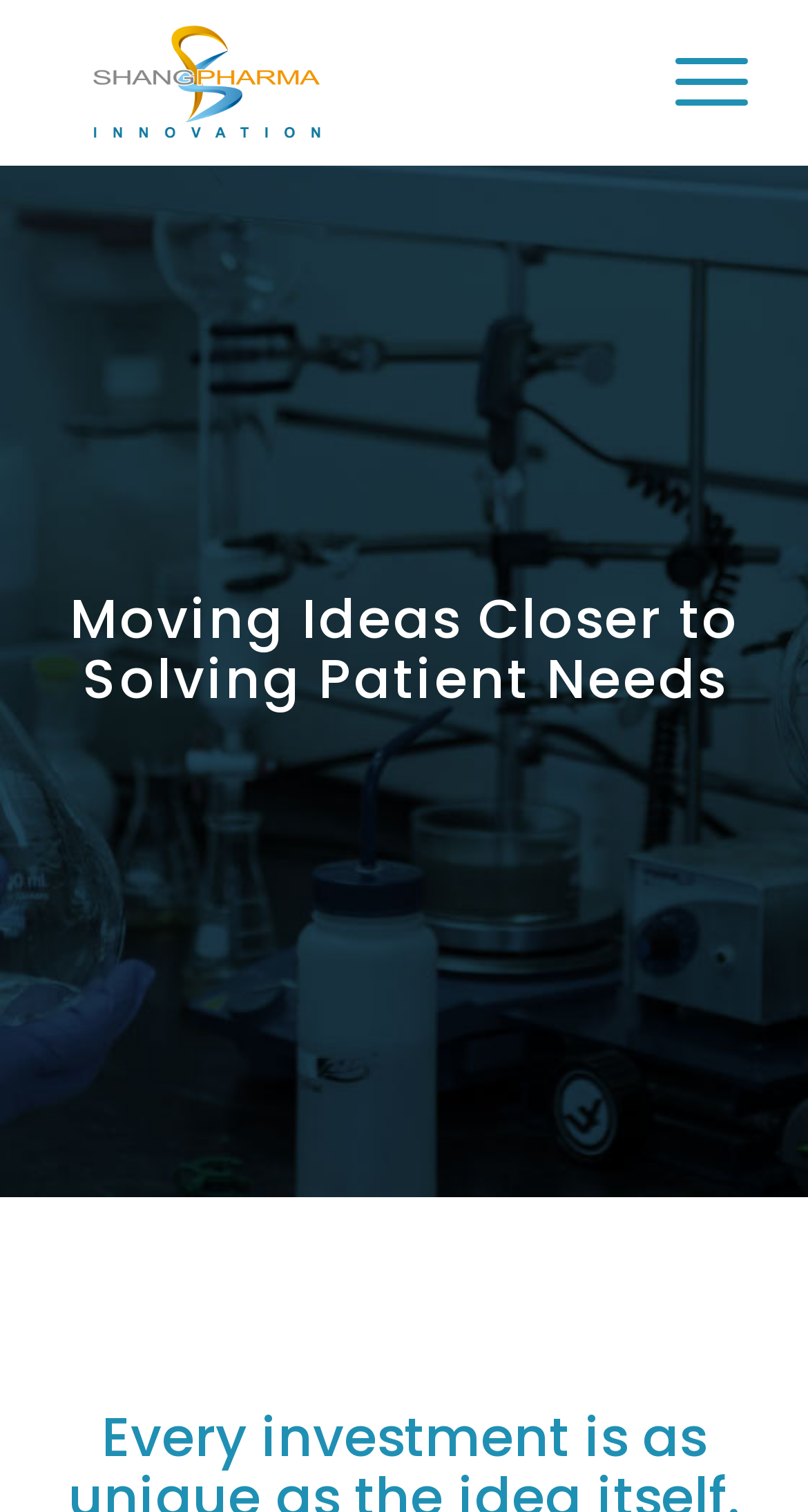What is the name of the company?
Examine the image and give a concise answer in one word or a short phrase.

ShangPharma Innovation